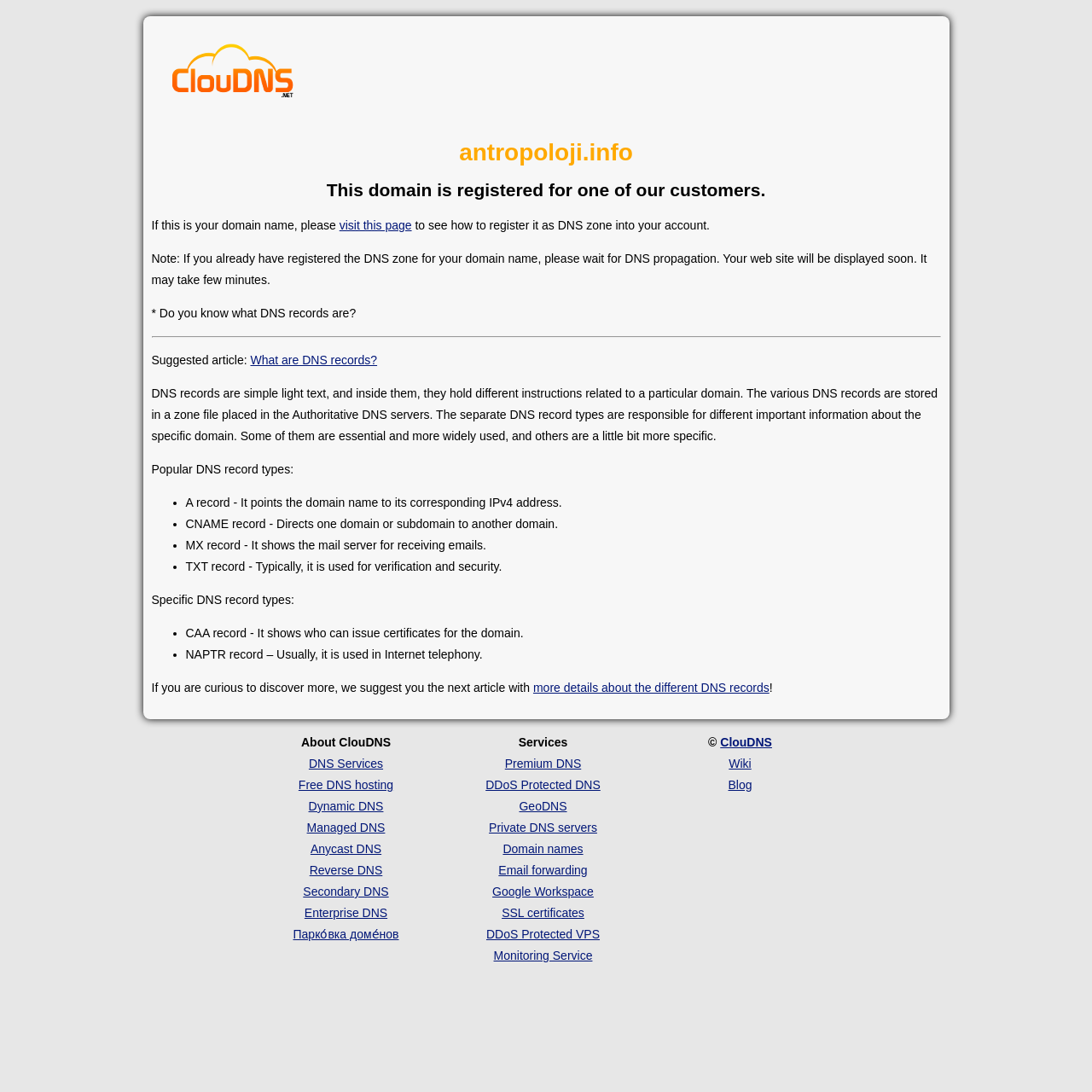Determine the bounding box coordinates of the UI element described below. Use the format (top-left x, top-left y, bottom-right x, bottom-right y) with floating point numbers between 0 and 1: Wiki

[0.667, 0.693, 0.688, 0.705]